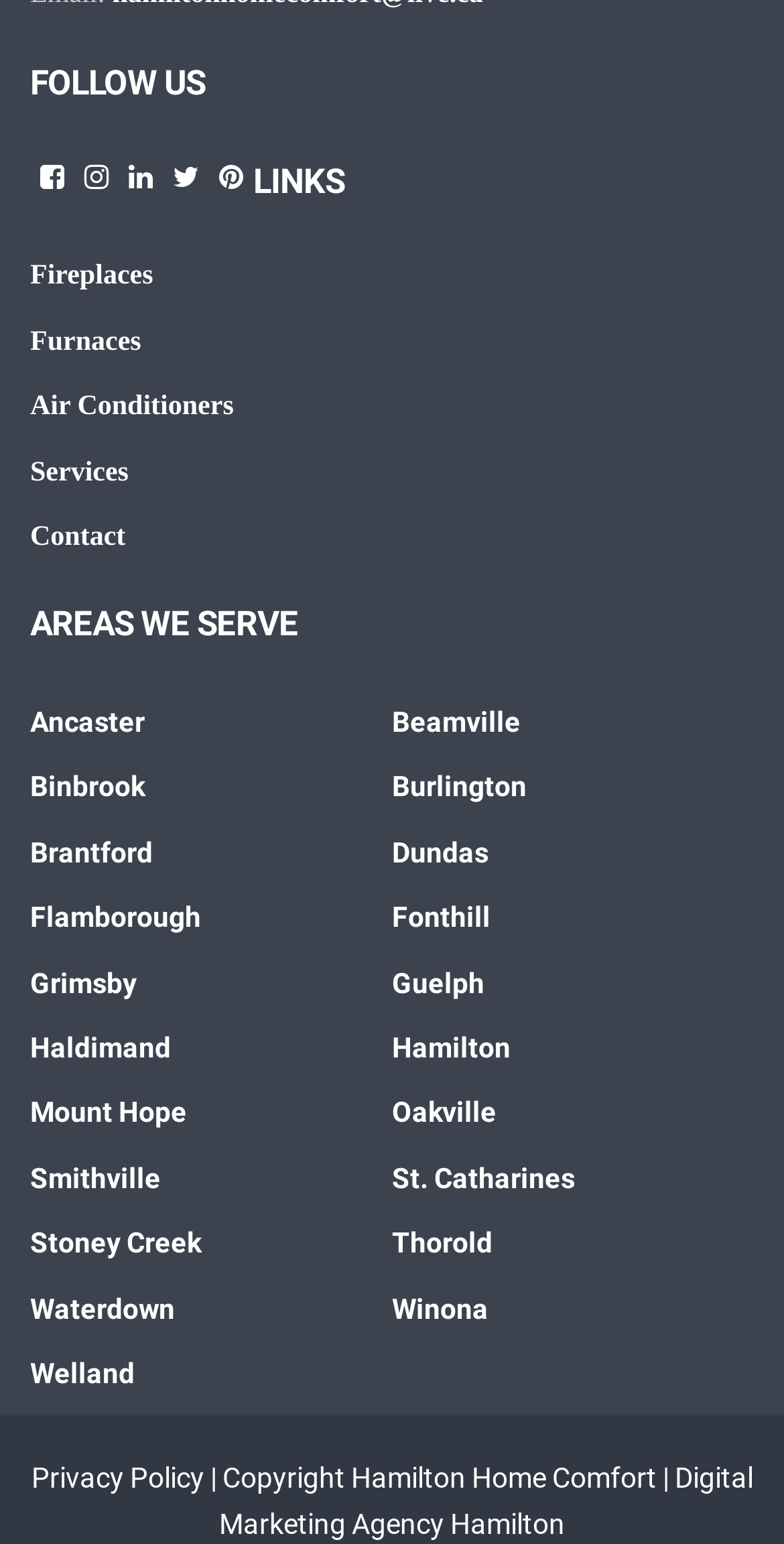Find the bounding box coordinates of the clickable area required to complete the following action: "Click on the 'Privacy Policy' link".

None